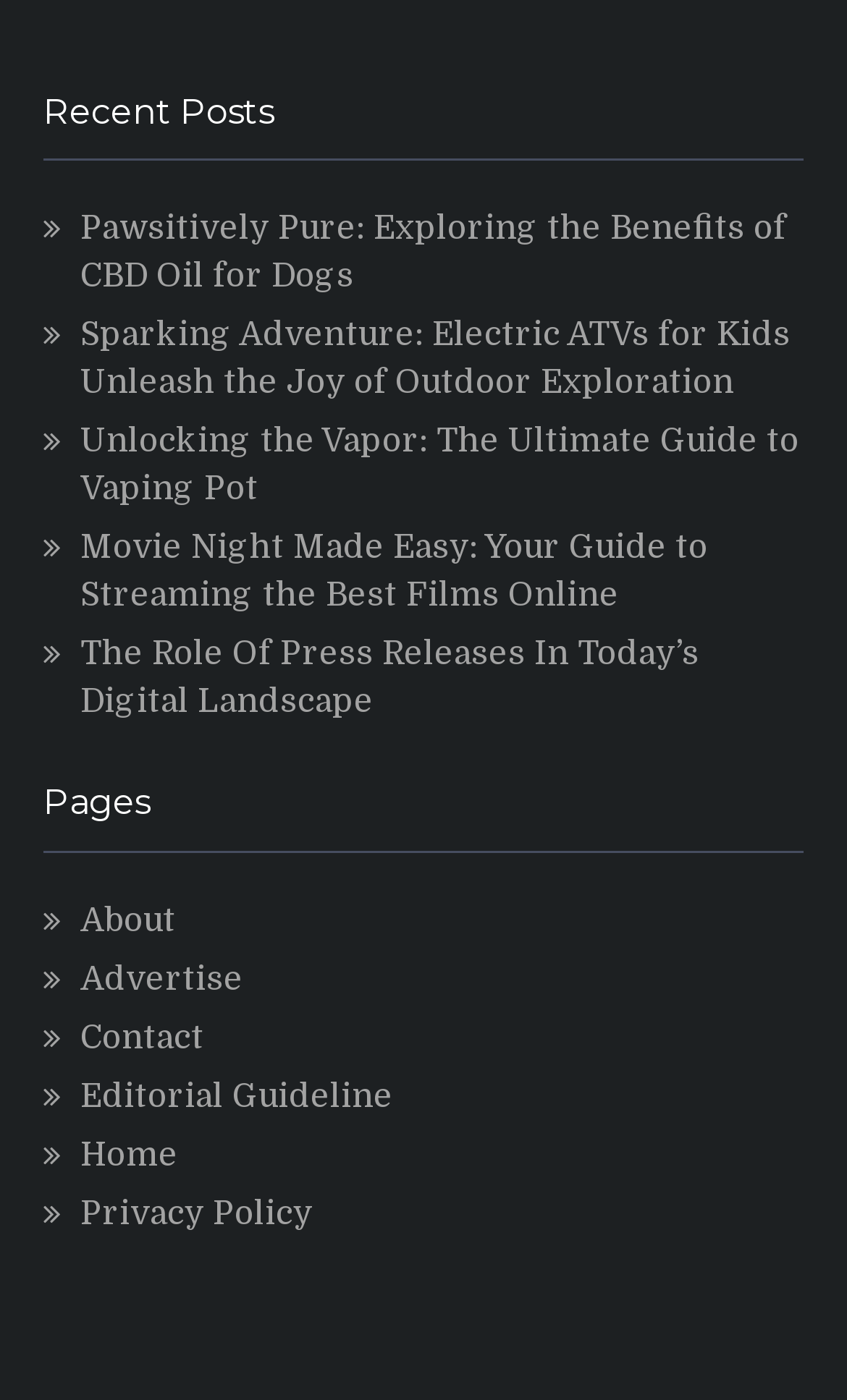Given the element description, predict the bounding box coordinates in the format (top-left x, top-left y, bottom-right x, bottom-right y), using floating point numbers between 0 and 1: Home

[0.095, 0.81, 0.21, 0.838]